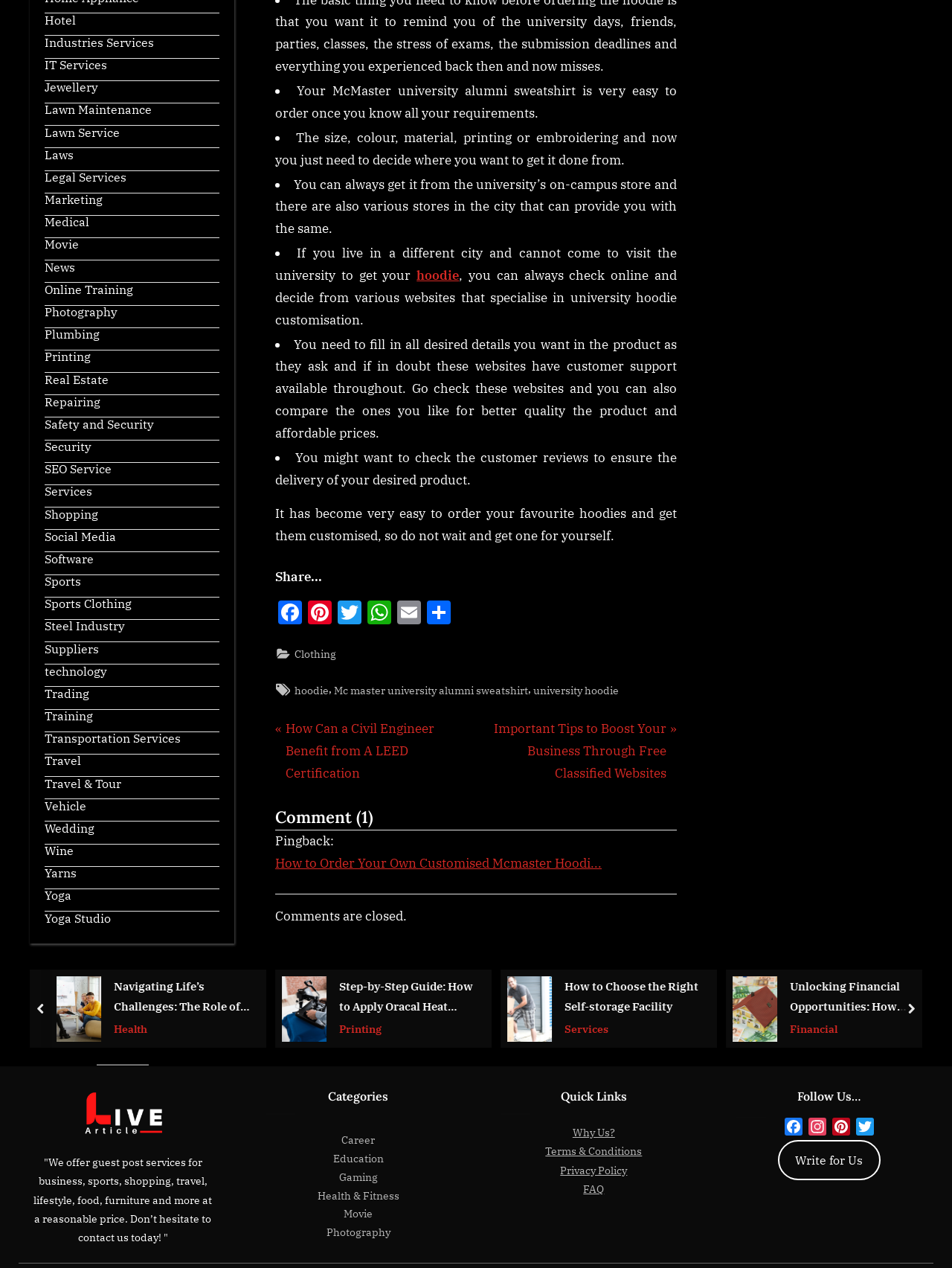Answer the question using only one word or a concise phrase: How many comments are there on the post?

1